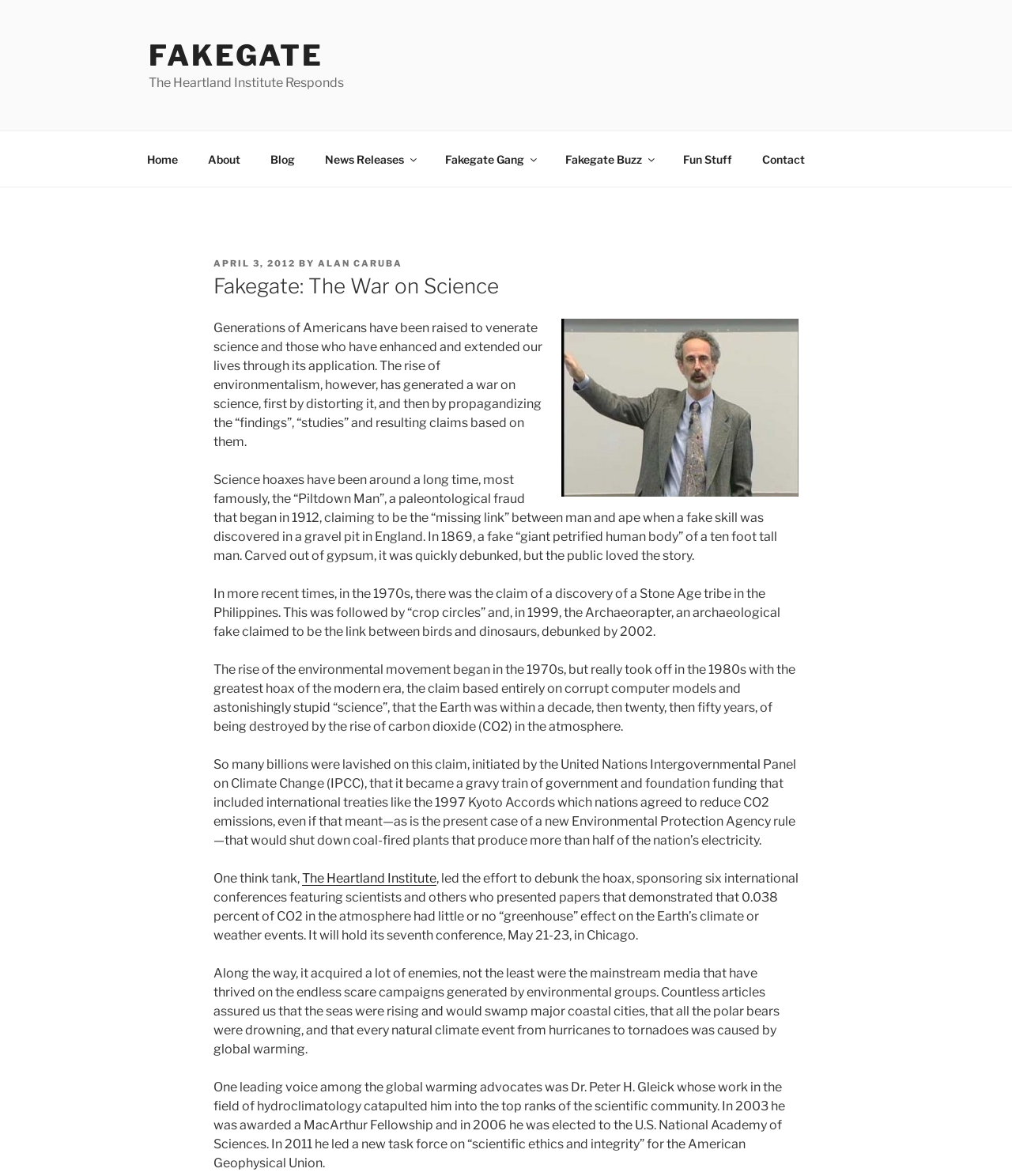Please determine the bounding box coordinates for the UI element described here. Use the format (top-left x, top-left y, bottom-right x, bottom-right y) with values bounded between 0 and 1: April 3, 2012April 4, 2012

[0.211, 0.219, 0.292, 0.229]